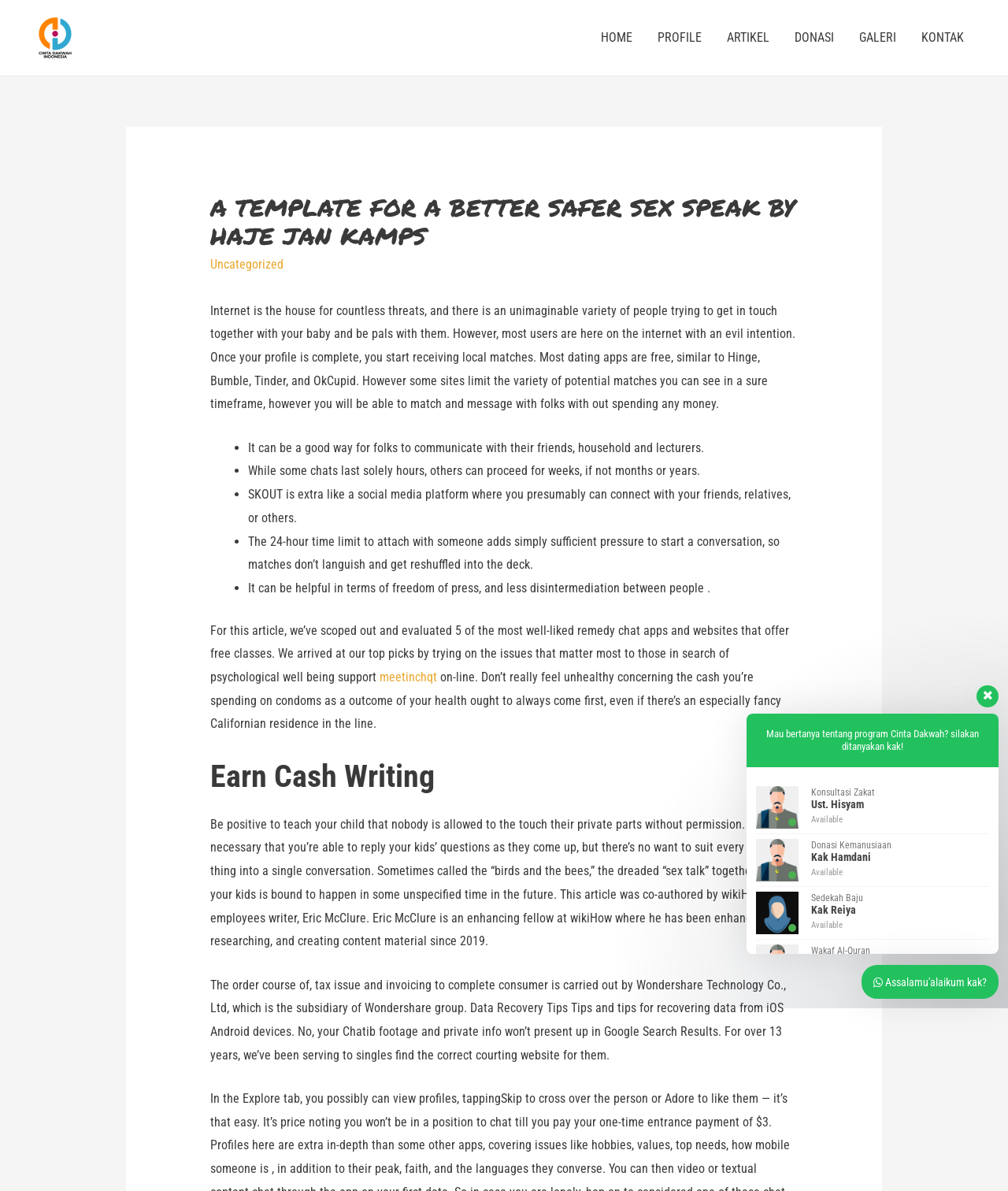Please find the bounding box coordinates of the clickable region needed to complete the following instruction: "Click on the 'WeCreativez WhatsApp Support Konsultasi Zakat Ust. Hisyam Available' link". The bounding box coordinates must consist of four float numbers between 0 and 1, i.e., [left, top, right, bottom].

[0.75, 0.656, 0.981, 0.7]